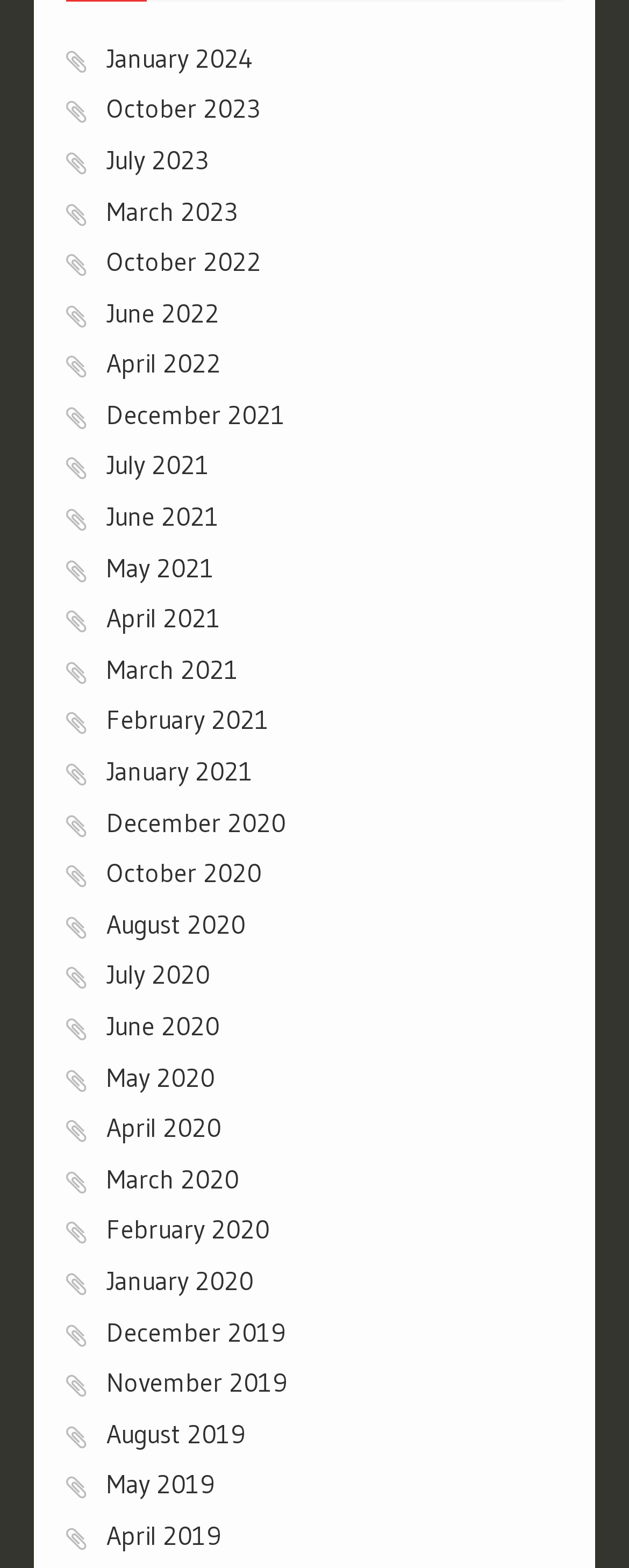Please pinpoint the bounding box coordinates for the region I should click to adhere to this instruction: "View January 2024".

[0.169, 0.026, 0.405, 0.047]